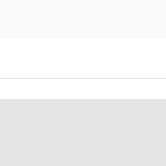Answer succinctly with a single word or phrase:
What is the theme of the webpage?

Aviation industry news